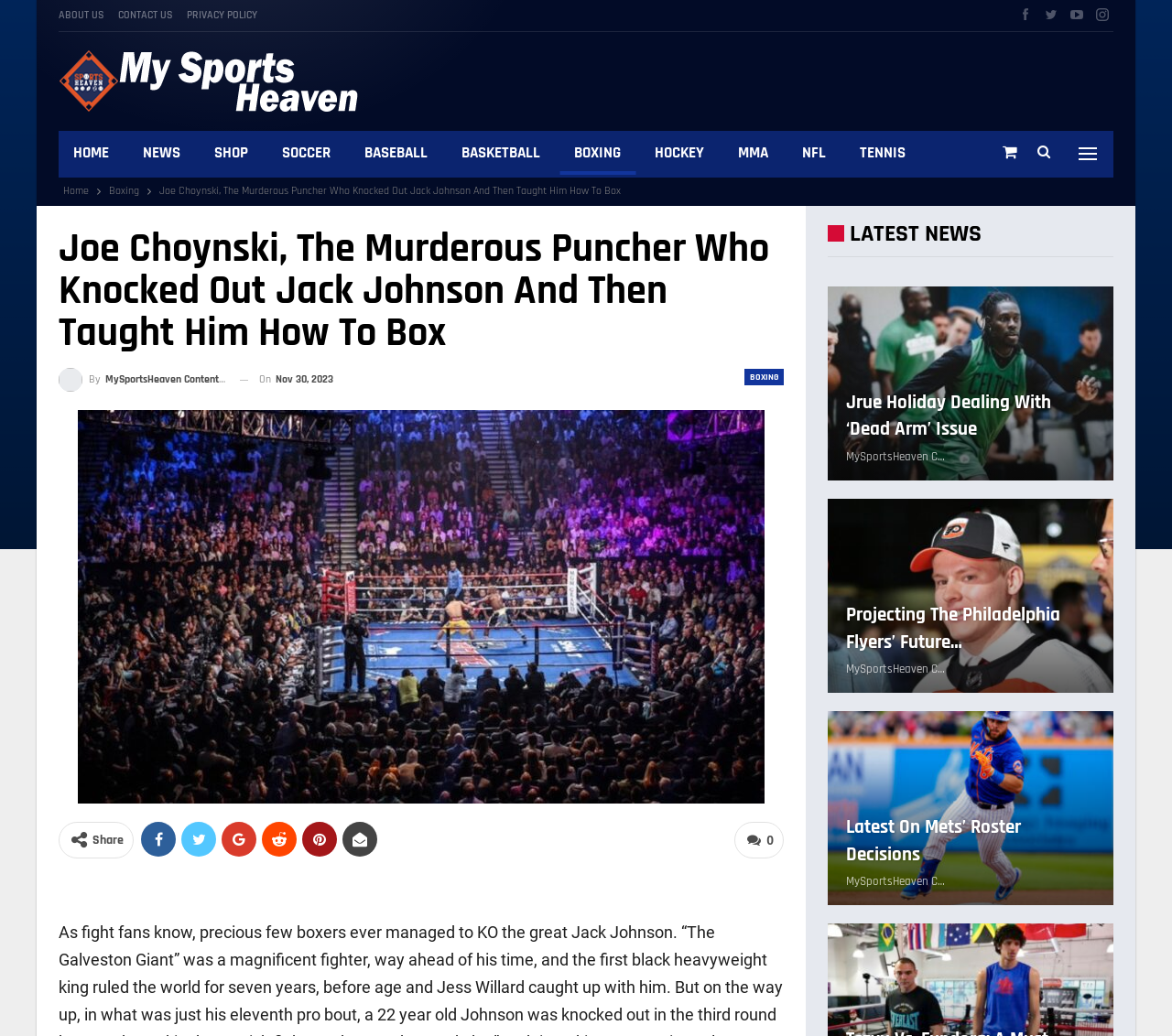Please identify the bounding box coordinates of the area I need to click to accomplish the following instruction: "Share the article on social media".

[0.079, 0.803, 0.105, 0.819]